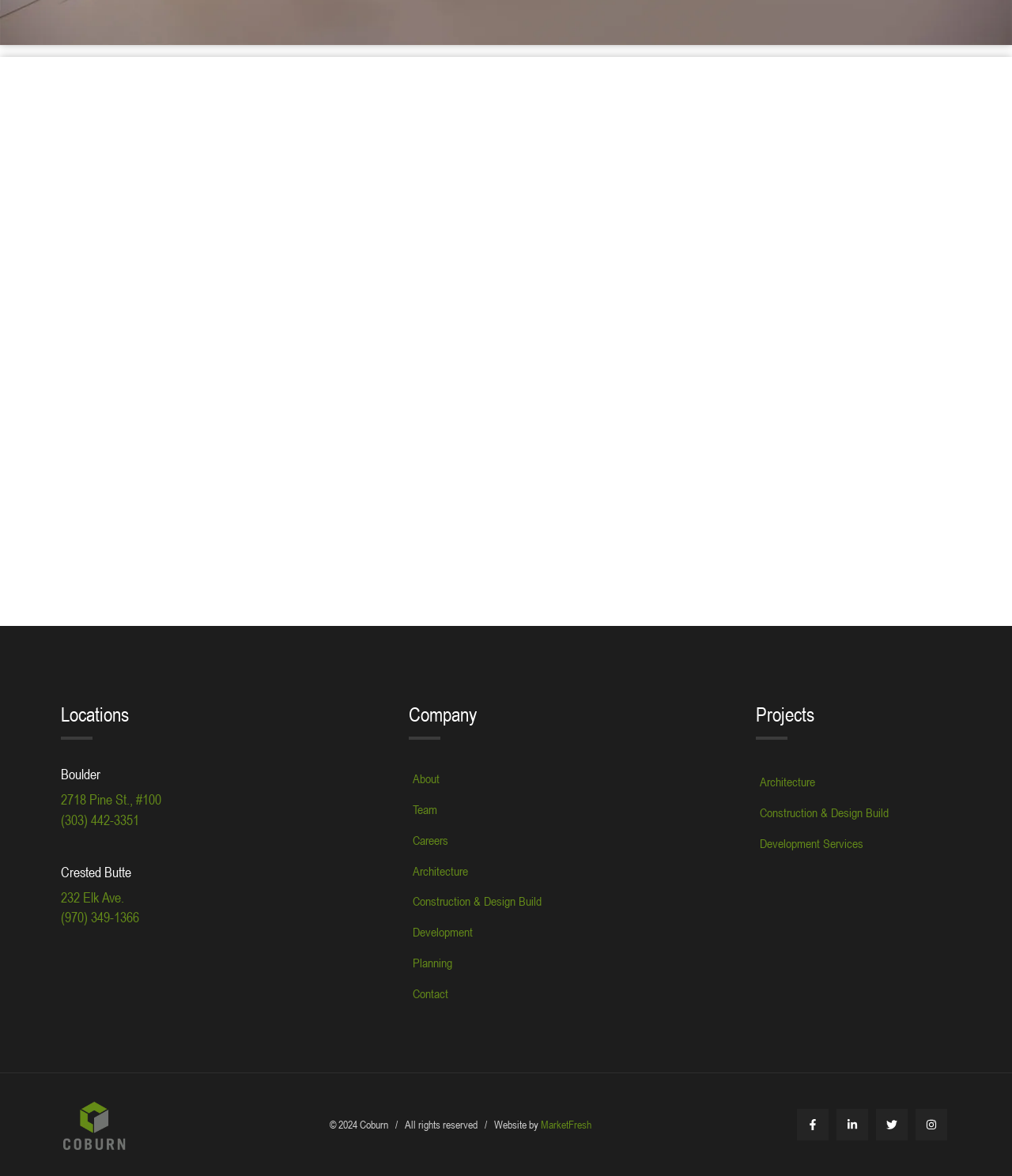Who designed the website?
We need a detailed and exhaustive answer to the question. Please elaborate.

The website designer can be found at the bottom of the webpage, where it says 'Website by MarketFresh'.